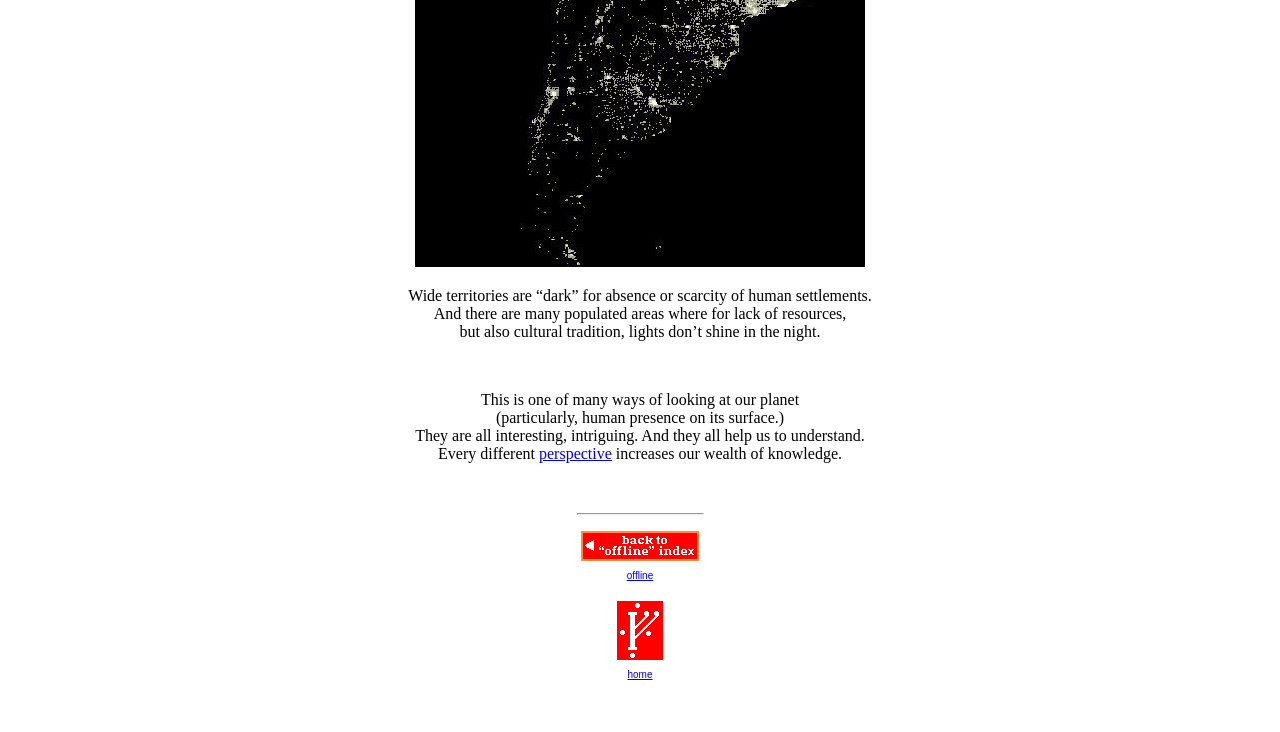What is the topic of the text?
Observe the image and answer the question with a one-word or short phrase response.

Human settlements